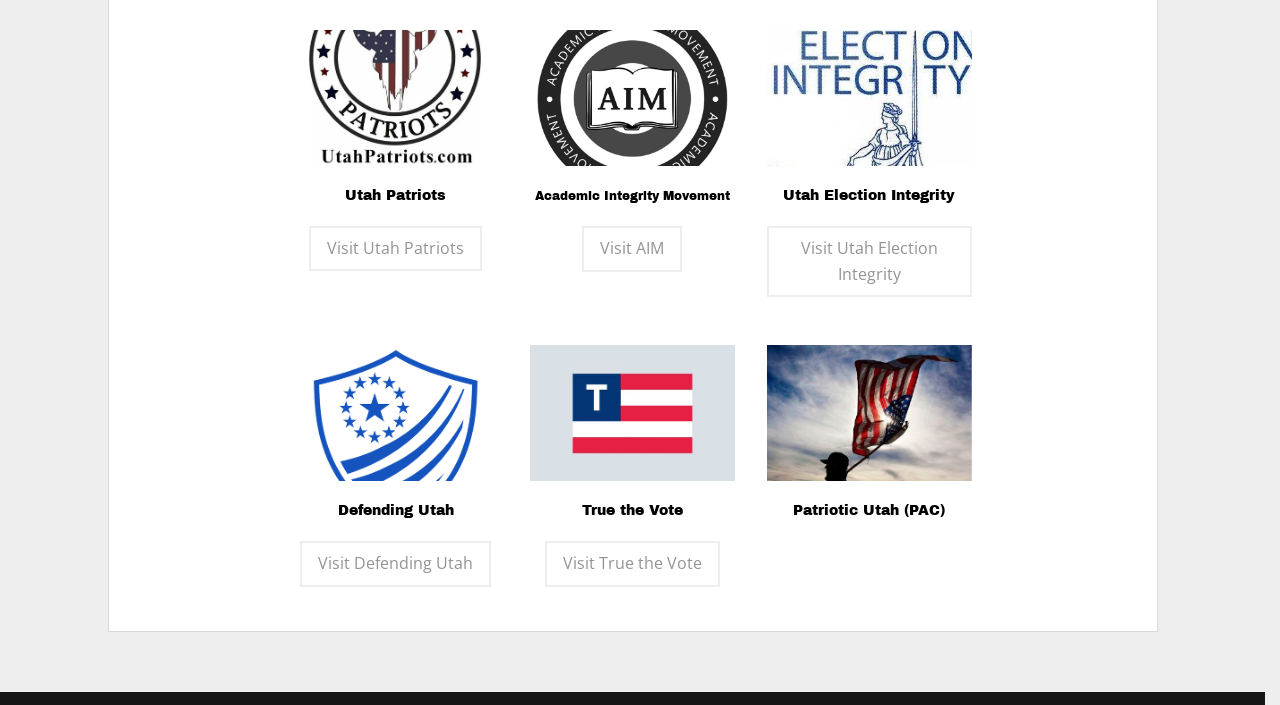Determine the bounding box coordinates of the UI element described below. Use the format (top-left x, top-left y, bottom-right x, bottom-right y) with floating point numbers between 0 and 1: Visit Defending Utah

[0.235, 0.768, 0.384, 0.833]